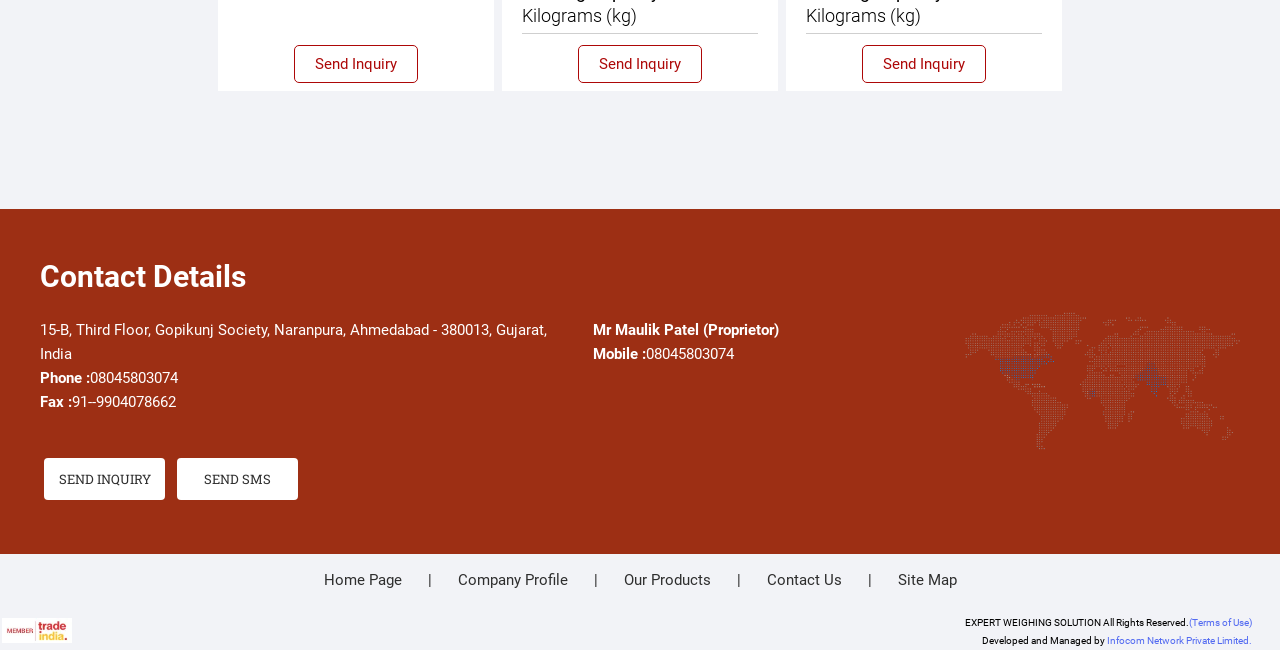Pinpoint the bounding box coordinates of the clickable element to carry out the following instruction: "view contact details."

[0.031, 0.398, 0.192, 0.452]